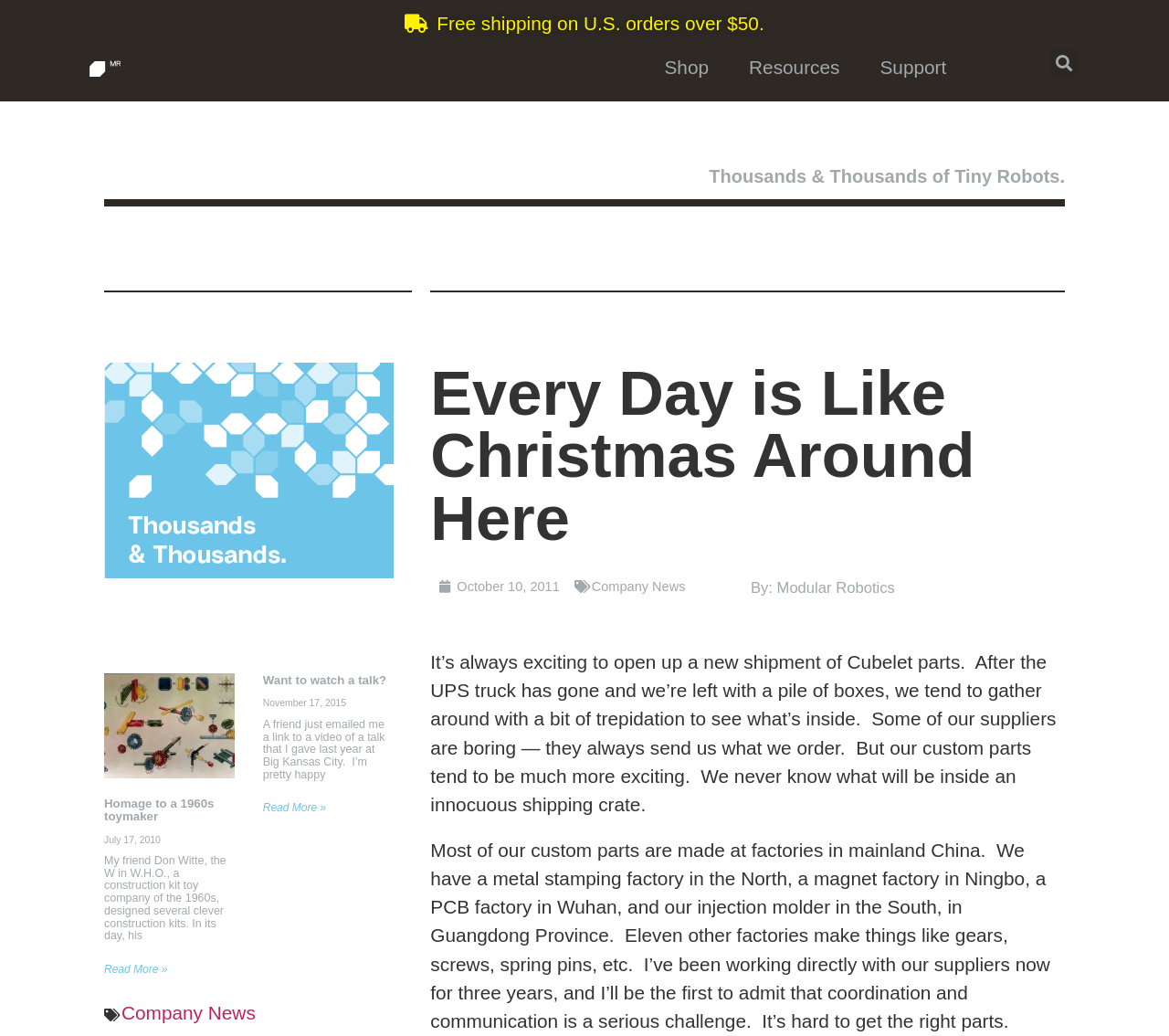Respond to the question below with a concise word or phrase:
How many factories are mentioned as suppliers on this webpage?

Eleven